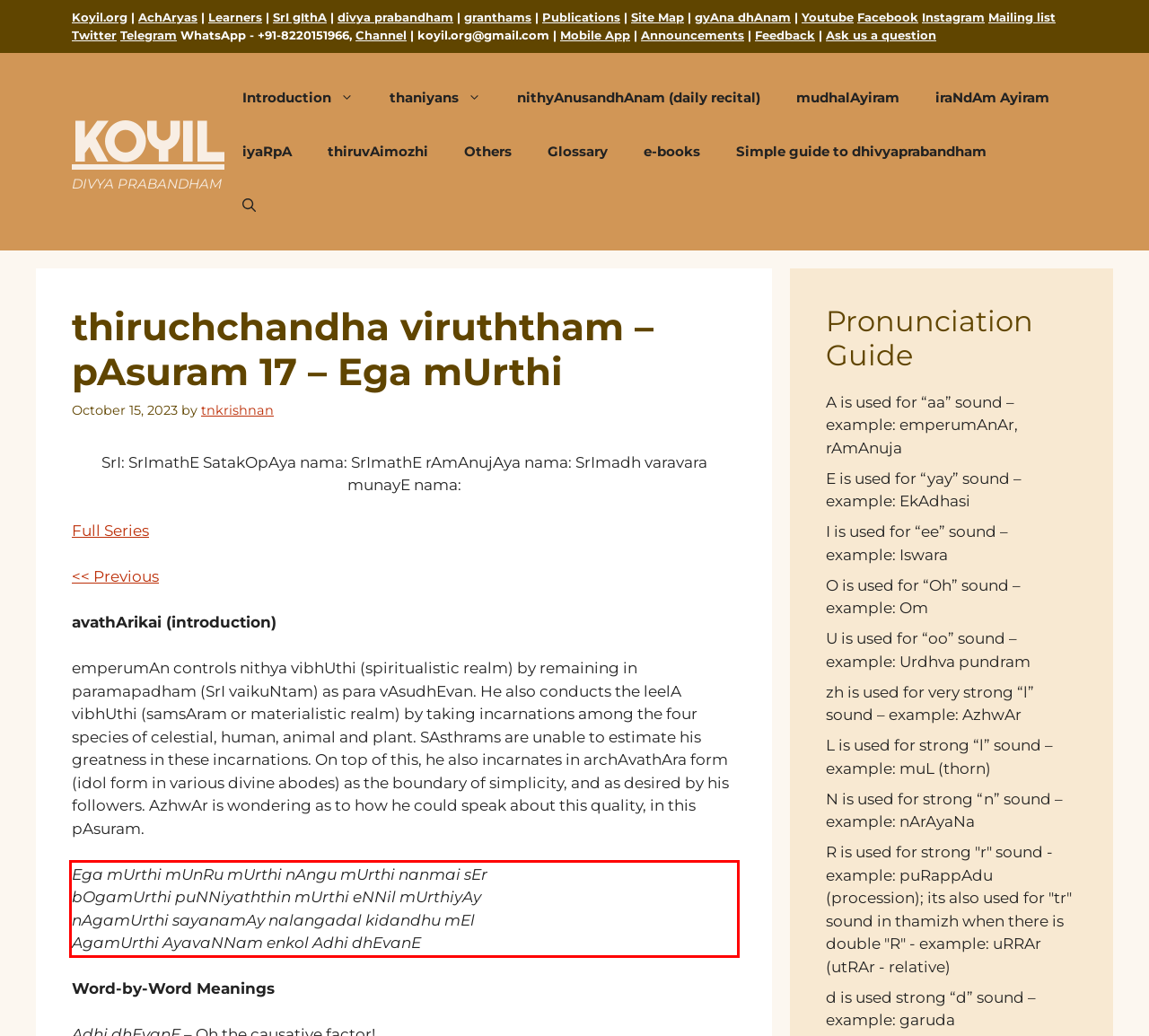Using the provided screenshot of a webpage, recognize the text inside the red rectangle bounding box by performing OCR.

Ega mUrthi mUnRu mUrthi nAngu mUrthi nanmai sEr bOgamUrthi puNNiyaththin mUrthi eNNil mUrthiyAy nAgamUrthi sayanamAy nalangadal kidandhu mEl AgamUrthi AyavaNNam enkol Adhi dhEvanE